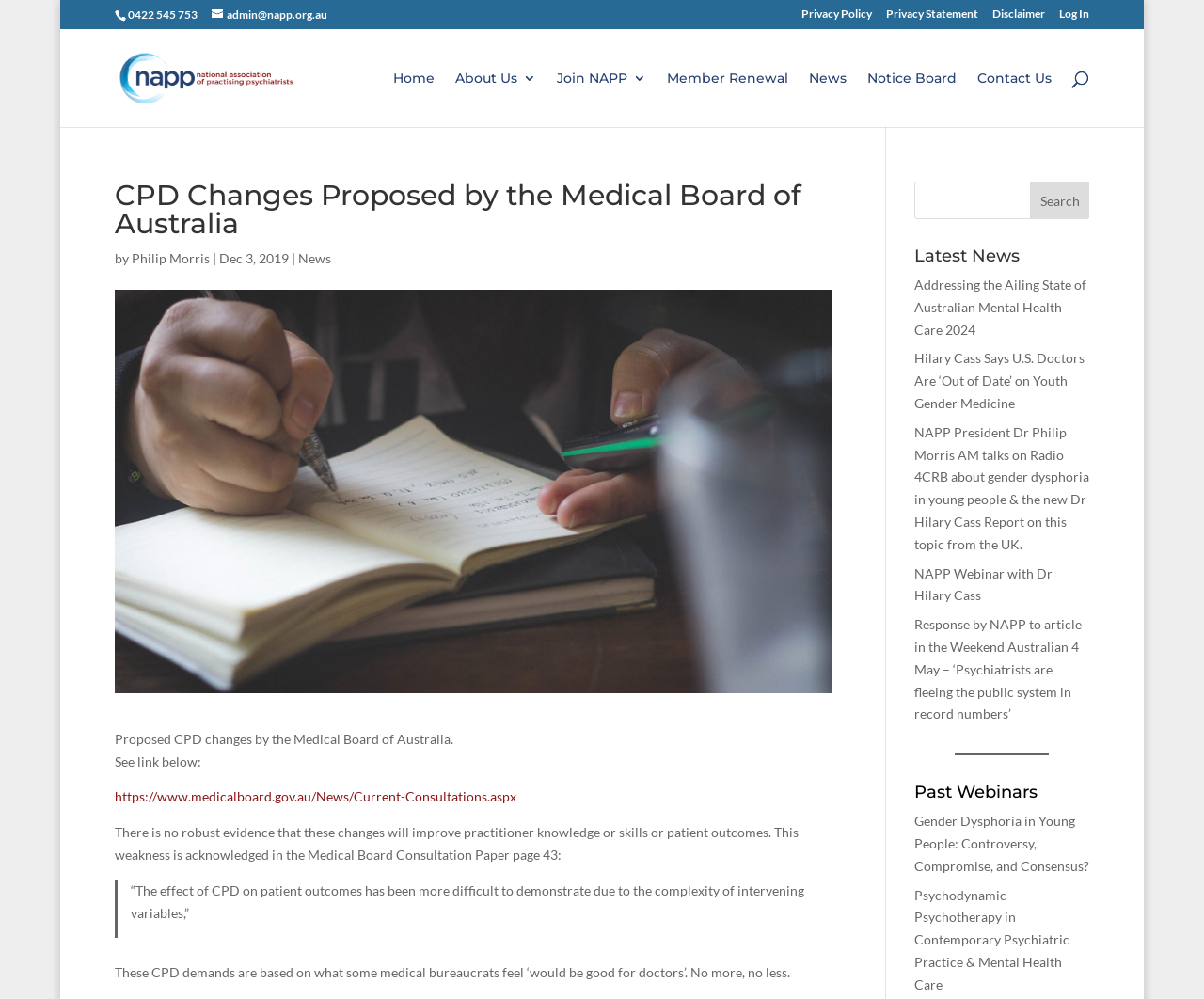How many links are there in the 'Past Webinars' section?
Please respond to the question with a detailed and thorough explanation.

I found the number of links by looking at the 'Past Webinars' section, where I saw two link elements with the texts 'Gender Dysphoria in Young People: Controversy, Compromise, and Consensus?' and 'Psychodynamic Psychotherapy in Contemporary Psychiatric Practice & Mental Health Care'.